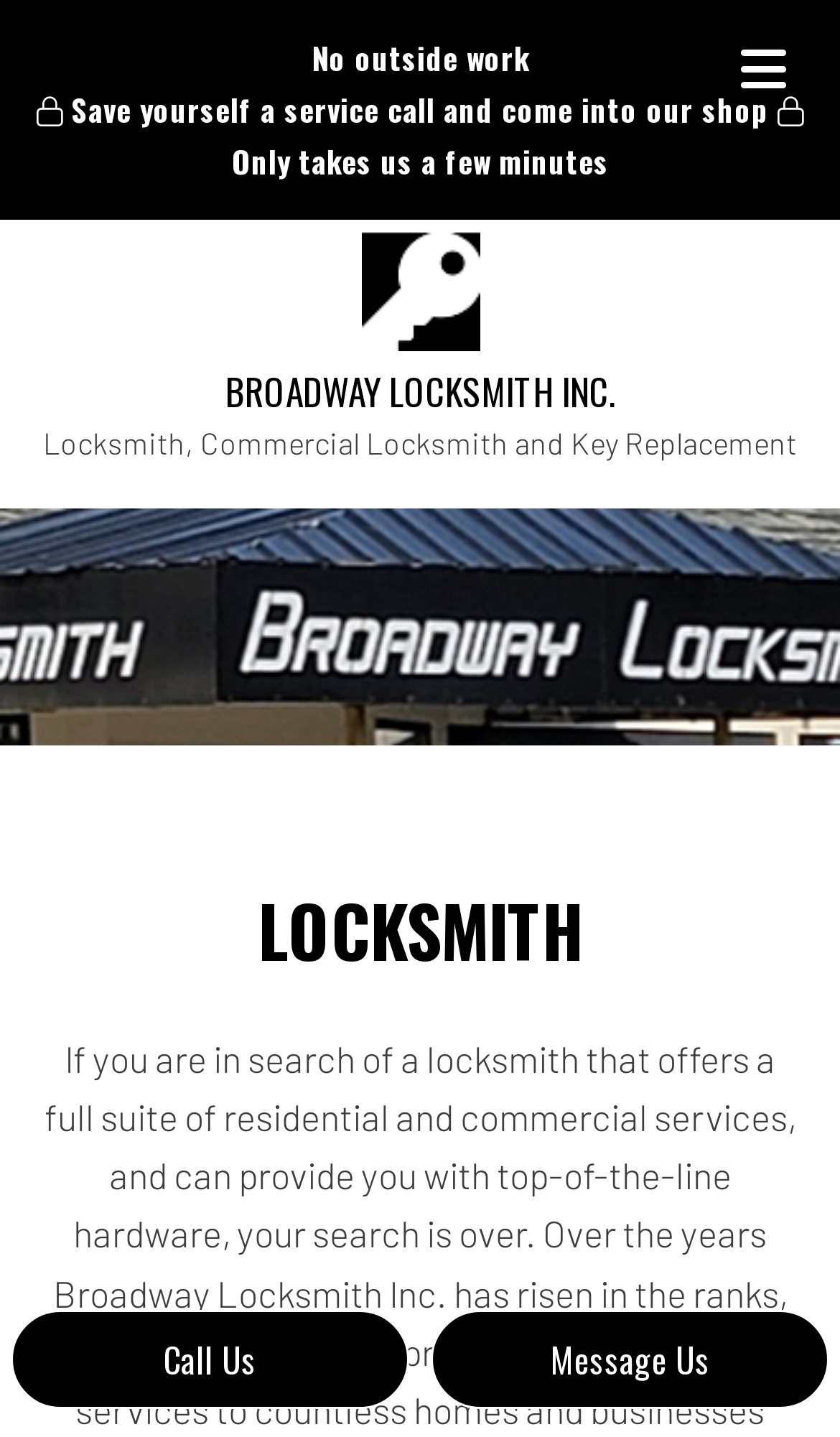What is the benefit of visiting the shop?
Give a single word or phrase answer based on the content of the image.

Save a service call